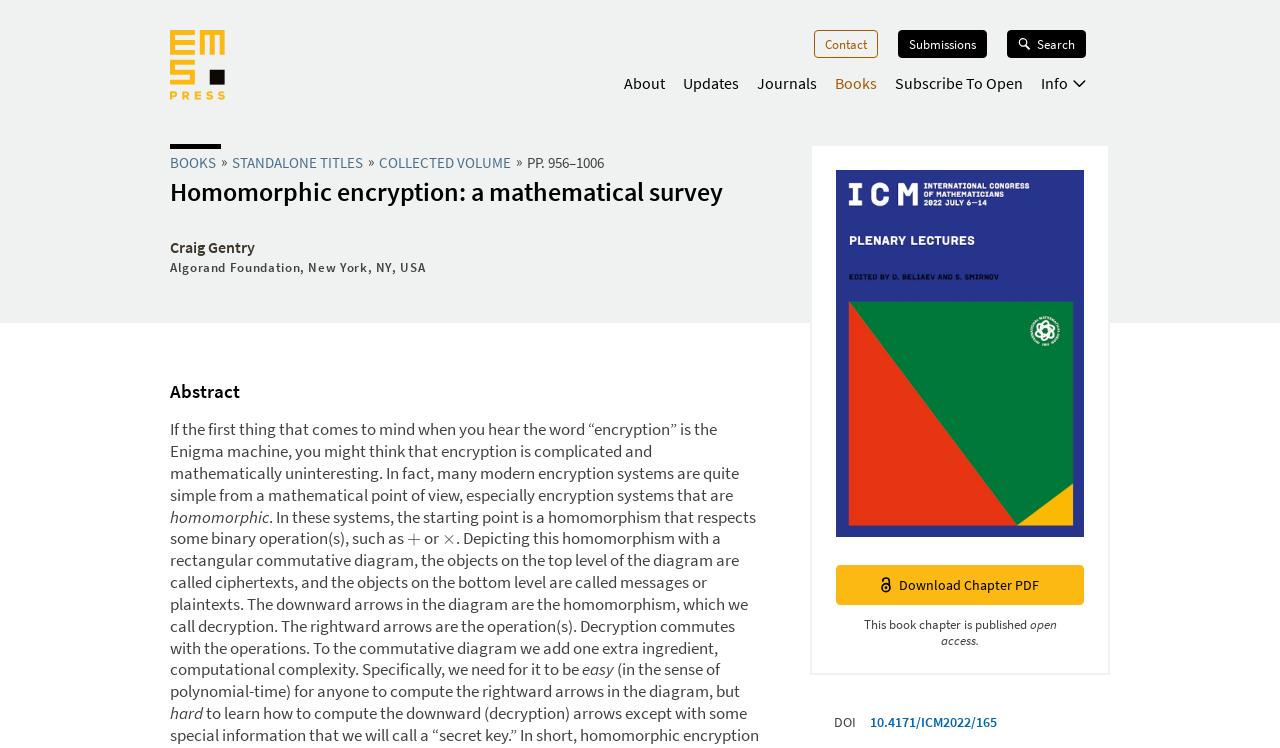What is the DOI of the book chapter?
Based on the image, give a one-word or short phrase answer.

10.4171/ICM2022/165